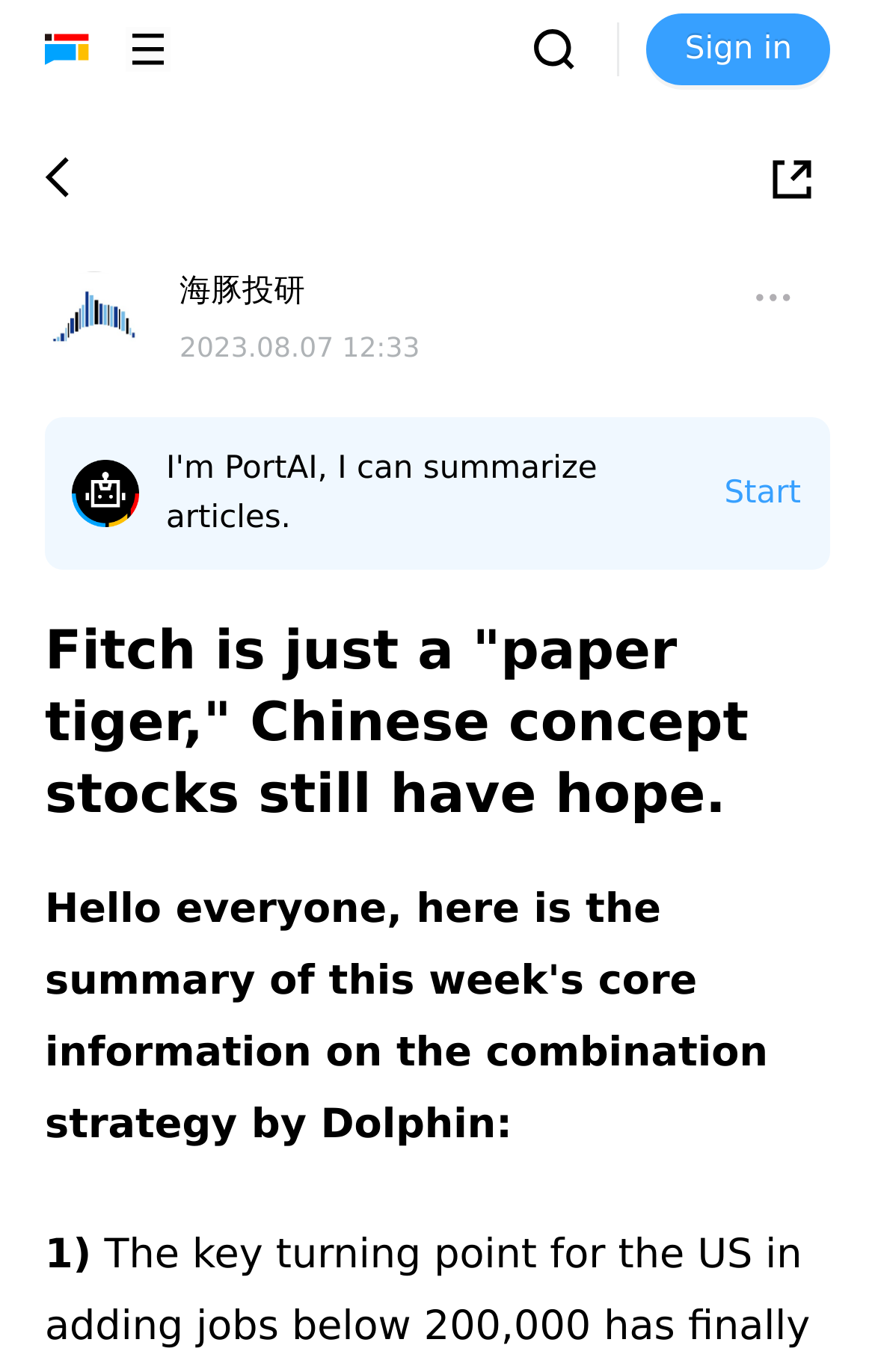What is the purpose of the 'Sign in' button?
Please provide a comprehensive answer based on the visual information in the image.

The 'Sign in' button is likely used to log in to the website, allowing users to access their accounts or personalized features. This can be inferred from the button's label and its position at the top right corner of the webpage.